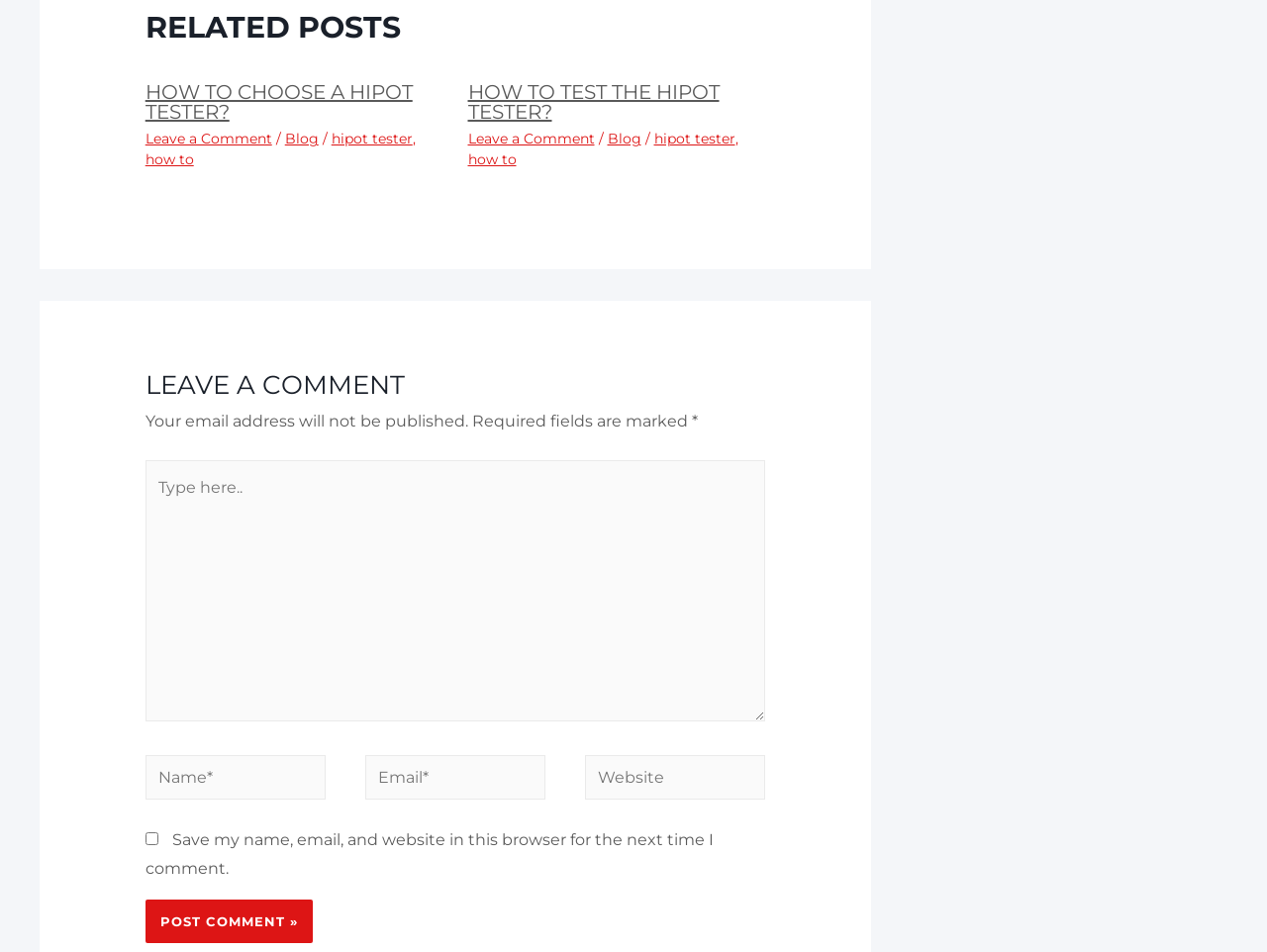Find the bounding box coordinates of the element you need to click on to perform this action: 'Type in the comment box'. The coordinates should be represented by four float values between 0 and 1, in the format [left, top, right, bottom].

[0.115, 0.483, 0.604, 0.757]